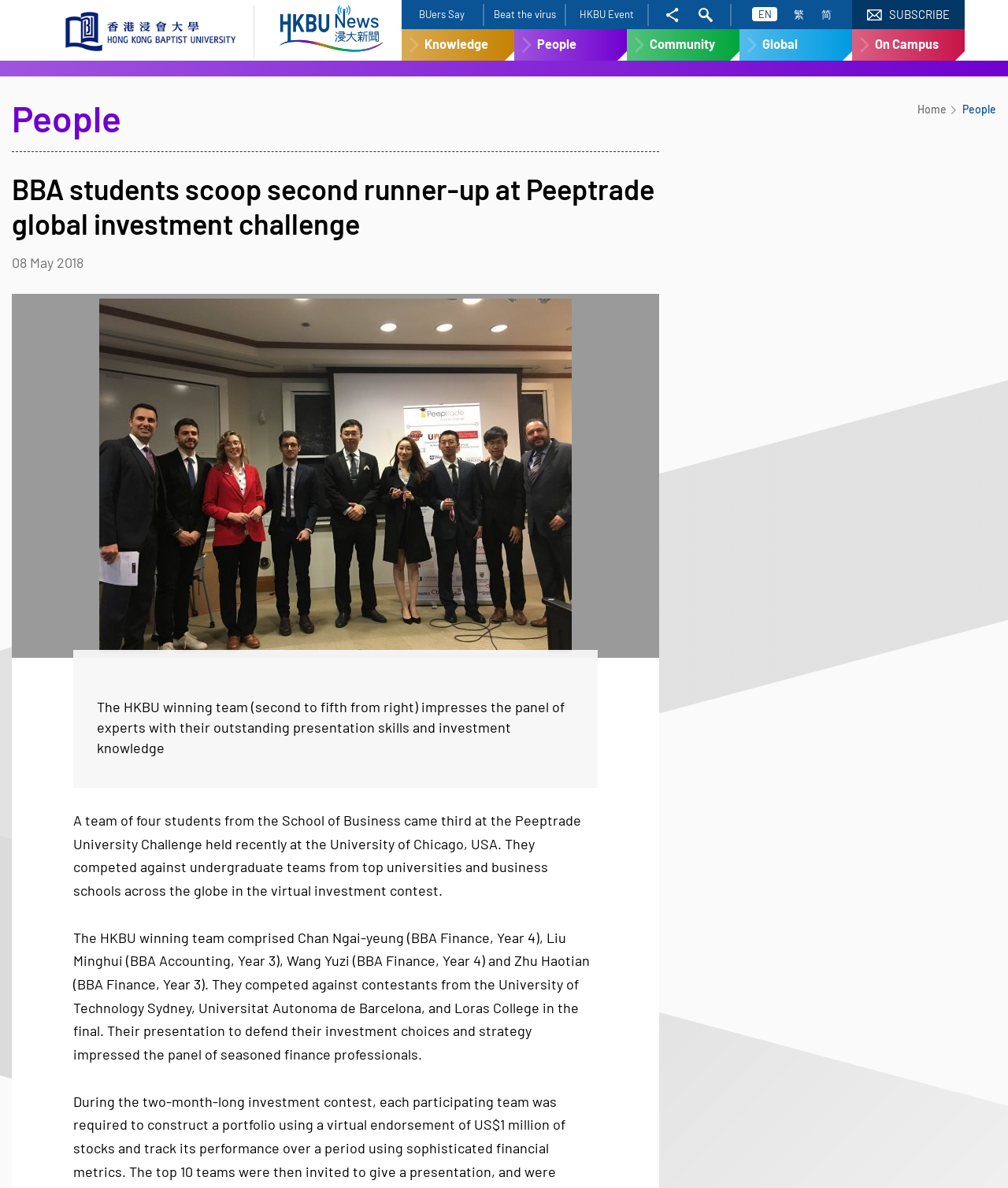What is the name of the university?
Using the image as a reference, give an elaborate response to the question.

The name of the university can be found in the top-left corner of the webpage, where it is written as 'Hong Kong Baptist University' with a corresponding image.